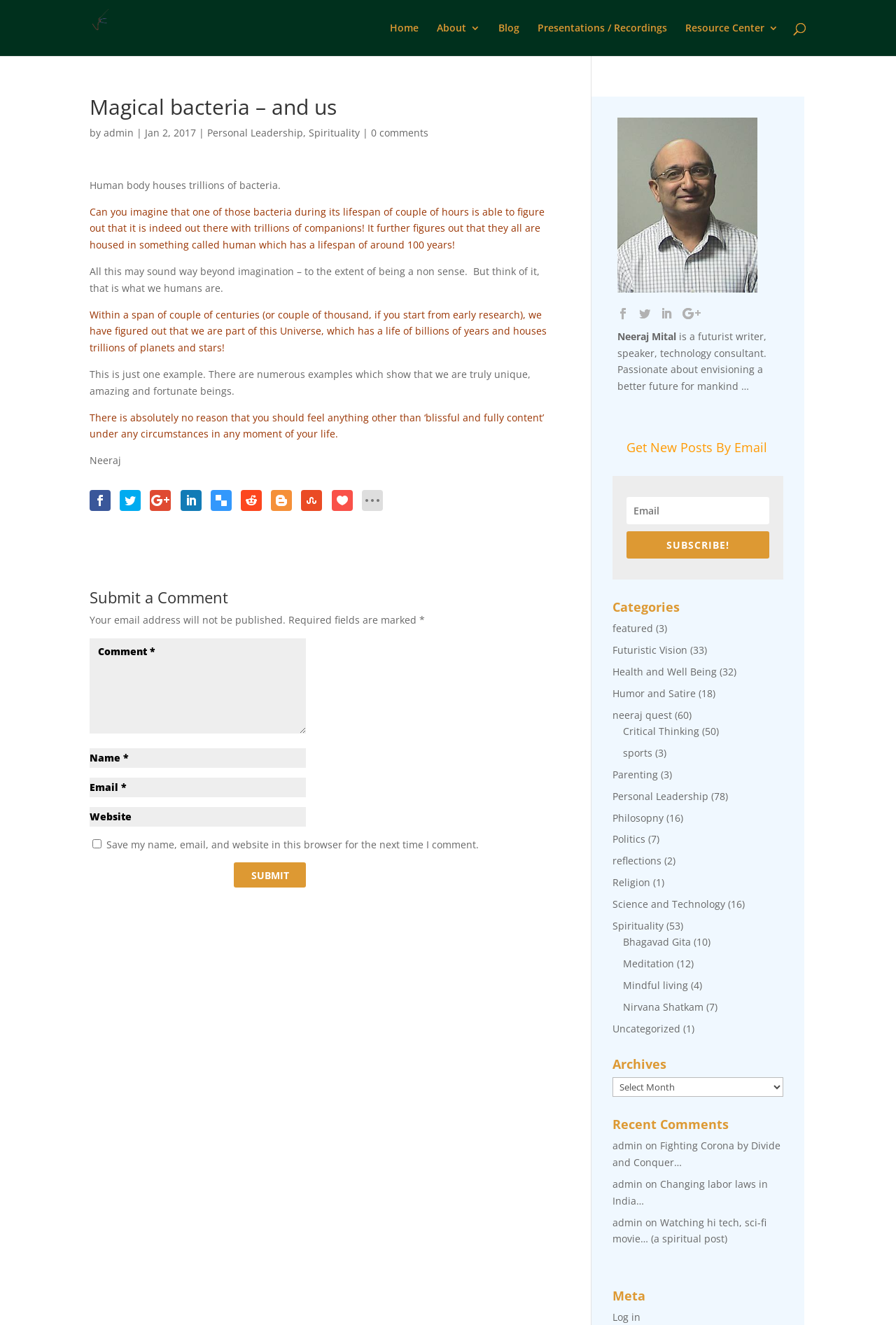For the following element description, predict the bounding box coordinates in the format (top-left x, top-left y, bottom-right x, bottom-right y). All values should be floating point numbers between 0 and 1. Description: Health and Well Being

[0.683, 0.502, 0.8, 0.512]